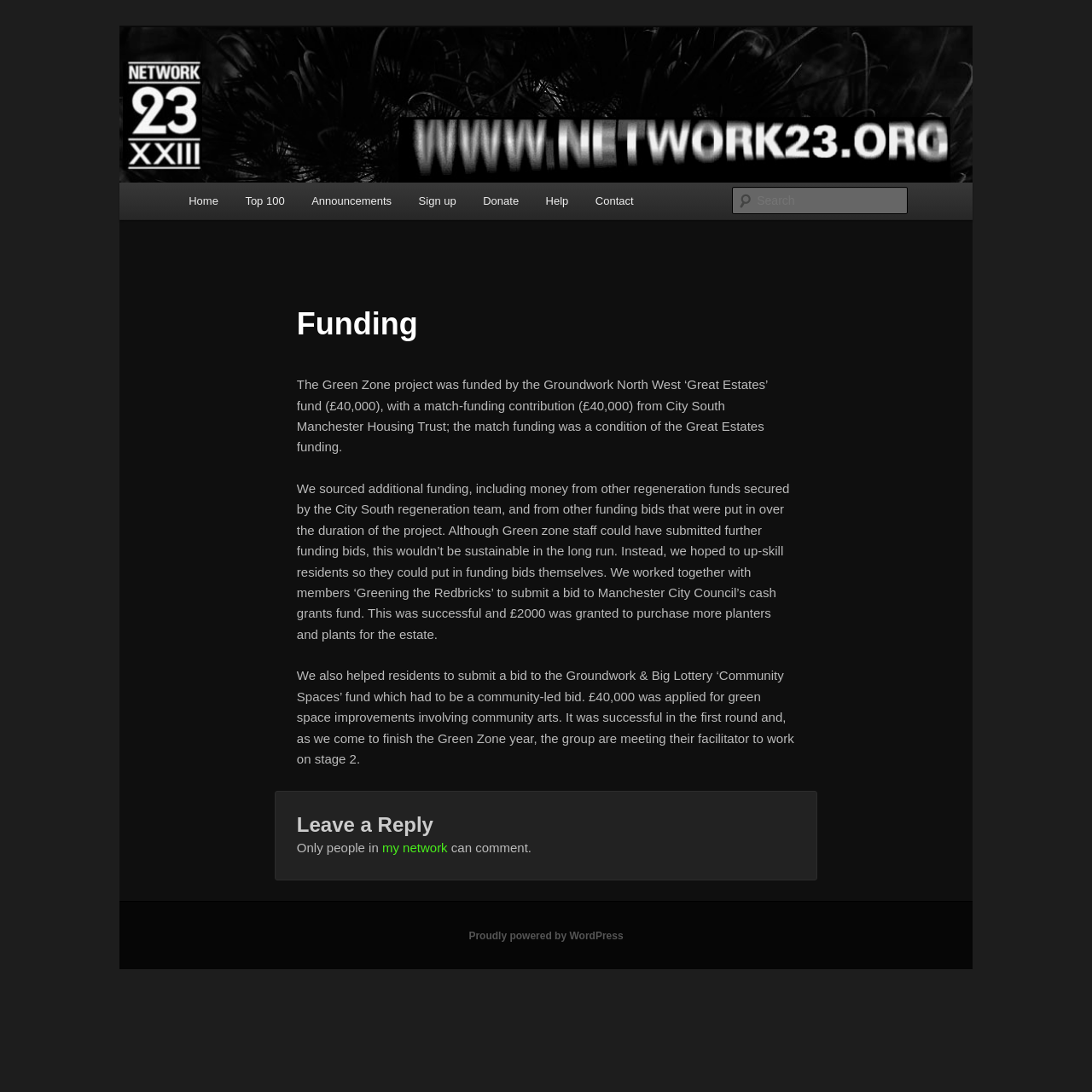Identify the coordinates of the bounding box for the element that must be clicked to accomplish the instruction: "Donate to network23".

[0.43, 0.167, 0.487, 0.201]